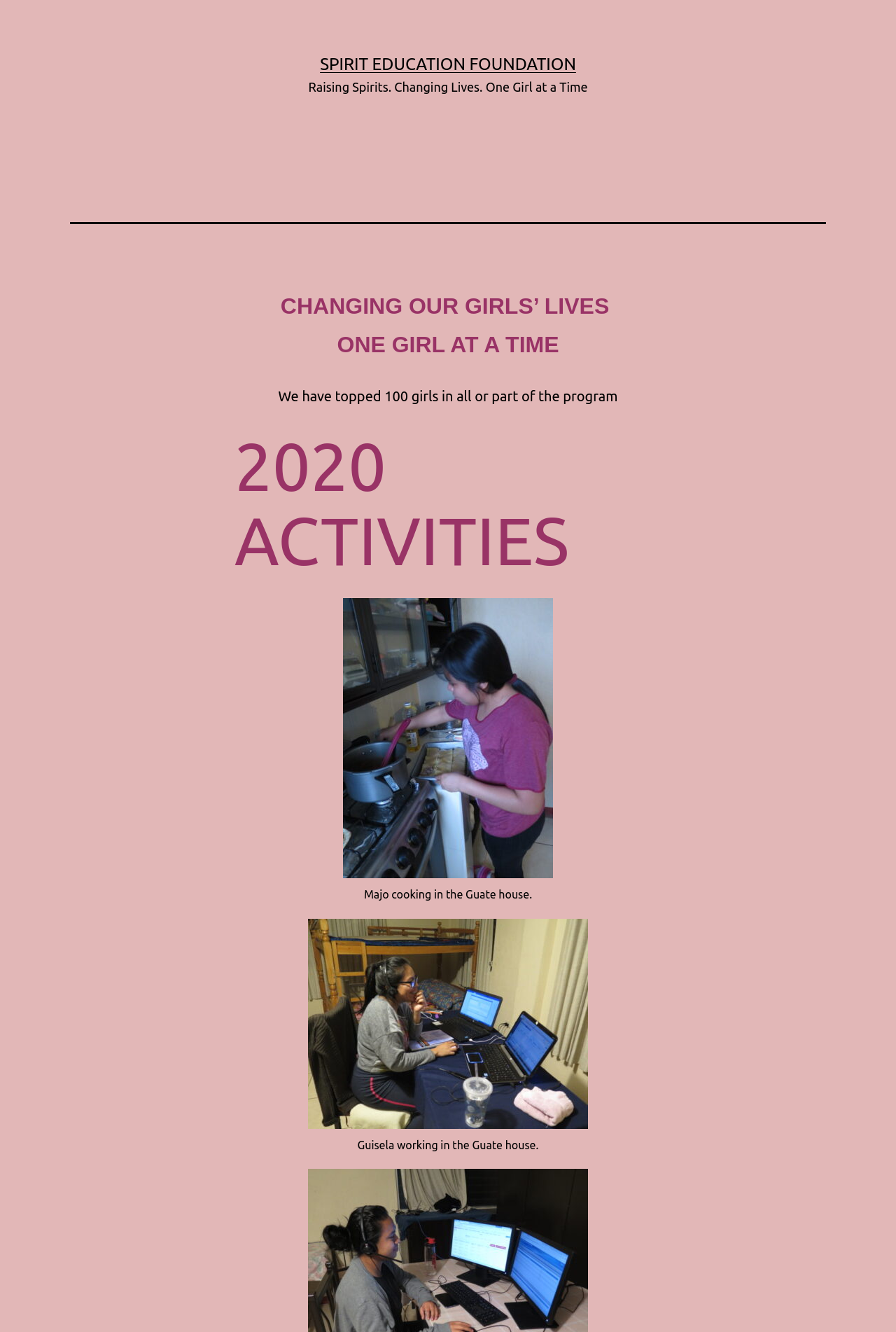Give a detailed account of the webpage.

The webpage is about the SPIRIT EDUCATION FOUNDATION, specifically its program "Girls With a Future". At the top, there is a link to the foundation's name. Below it, there is a tagline "Raising Spirits. Changing Lives. One Girl at a Time". 

The main content is divided into sections. The first section has a header "CHANGING OUR GIRLS’ LIVES" followed by a subheading "ONE GIRL AT A TIME". Below this, there is a paragraph of text stating that the program has reached over 100 girls. 

The next section is headed by "2020 ACTIVITIES" and features two images with captions. The first image shows Majo cooking in the Guate house, and the second image shows Guisela working in the Guate house. The images are positioned side by side, with the first one on the left and the second one on the right.